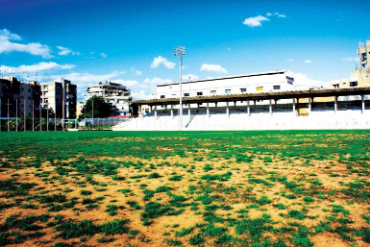Explain the scene depicted in the image, including all details.

The image depicts the badly damaged football fields in Lebanon, showcasing a landscape marred by neglect and disrepair. The field, characterized by sparse and patchy grass, stands in stark contrast to the vibrant blue sky above, where scattered clouds create a striking backdrop. In the background, a stadium can be seen, likely once a bustling hub of activity, now overshadowed by the surrounding buildings that hint at the area’s rich urban fabric. This visual representation encapsulates the challenges faced by sports facilities in Lebanon, symbolizing broader societal issues and the impact of political strife on community spaces. The image serves as a poignant reminder of the fragility of such venues amid ongoing social and economic struggles.